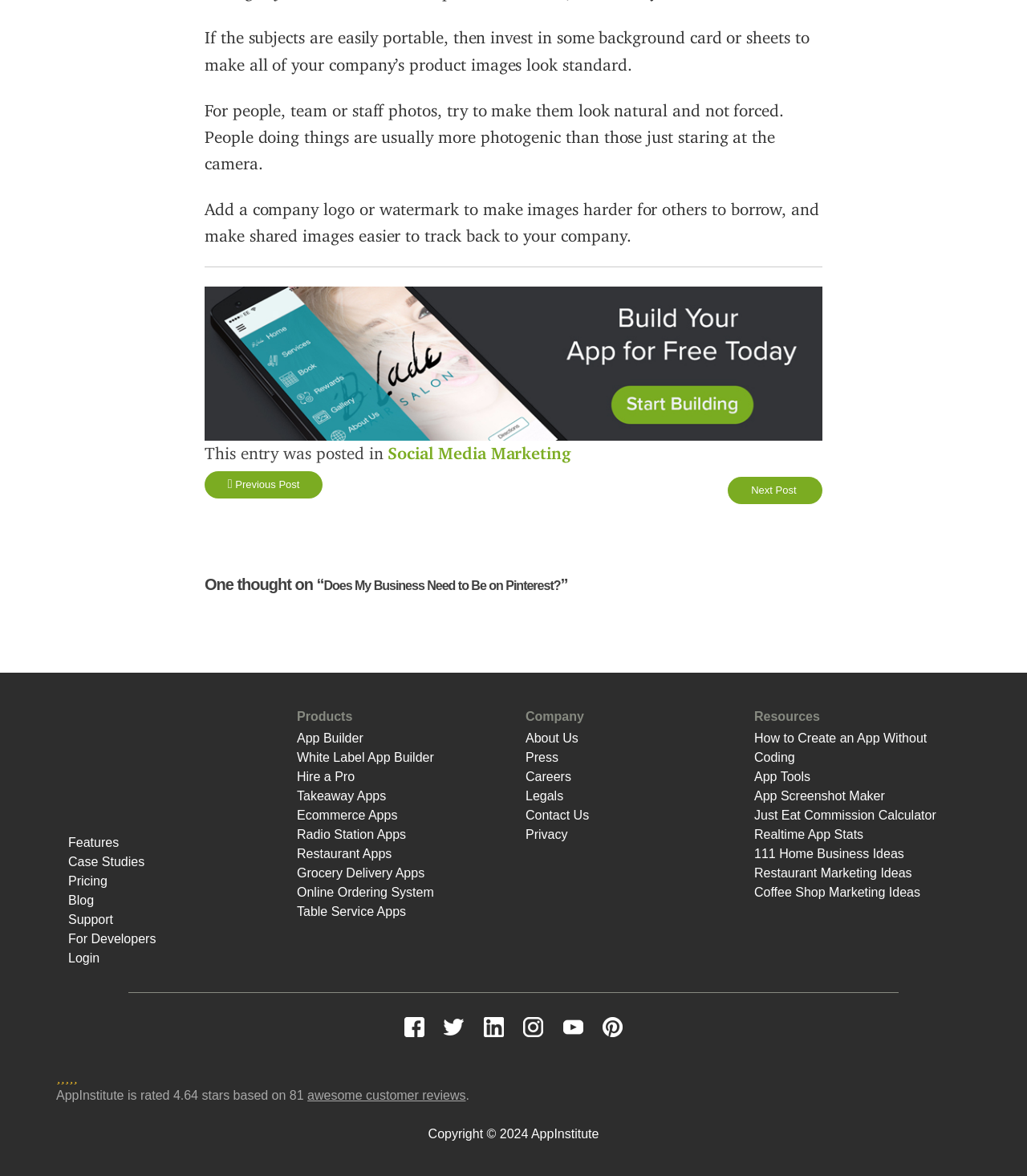What is the company name mentioned in the footer?
Please provide a detailed answer to the question.

The company name mentioned in the footer of the webpage is AppInstitute, which is also mentioned in the copyright notice at the bottom of the page.